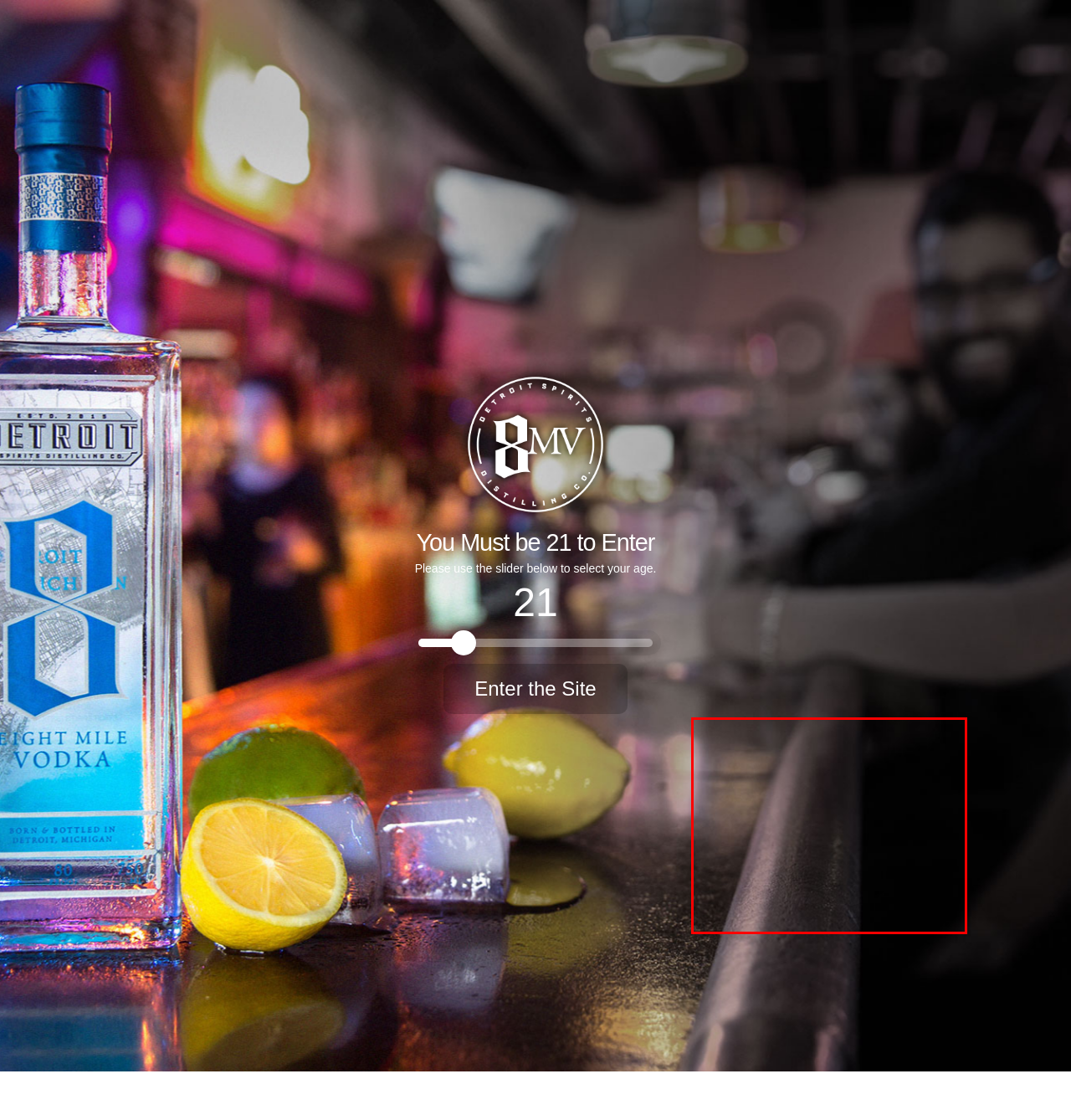Please identify and extract the text content from the UI element encased in a red bounding box on the provided webpage screenshot.

THE SOUL OF MOTOWN PERFECTLY CAPTURED IN THIS BOTTLE DISTILLED WITH THE FINEST MICHIGAN GRAINS AND BOTTLED IN METRO DETROIT. 8 MILE VODKA© IS A PREMIUM EXPRESSION OF AMERICAN SPIRIT AND STRENGTH. PROUDLY PRODUCED BY TWO SETS OF BROTHERS BORN AND RAISED IN DETROIT. THIS VODKA IS FOR EVERYONE WHO CELEBRATES THE CITY WE CALL HOME.